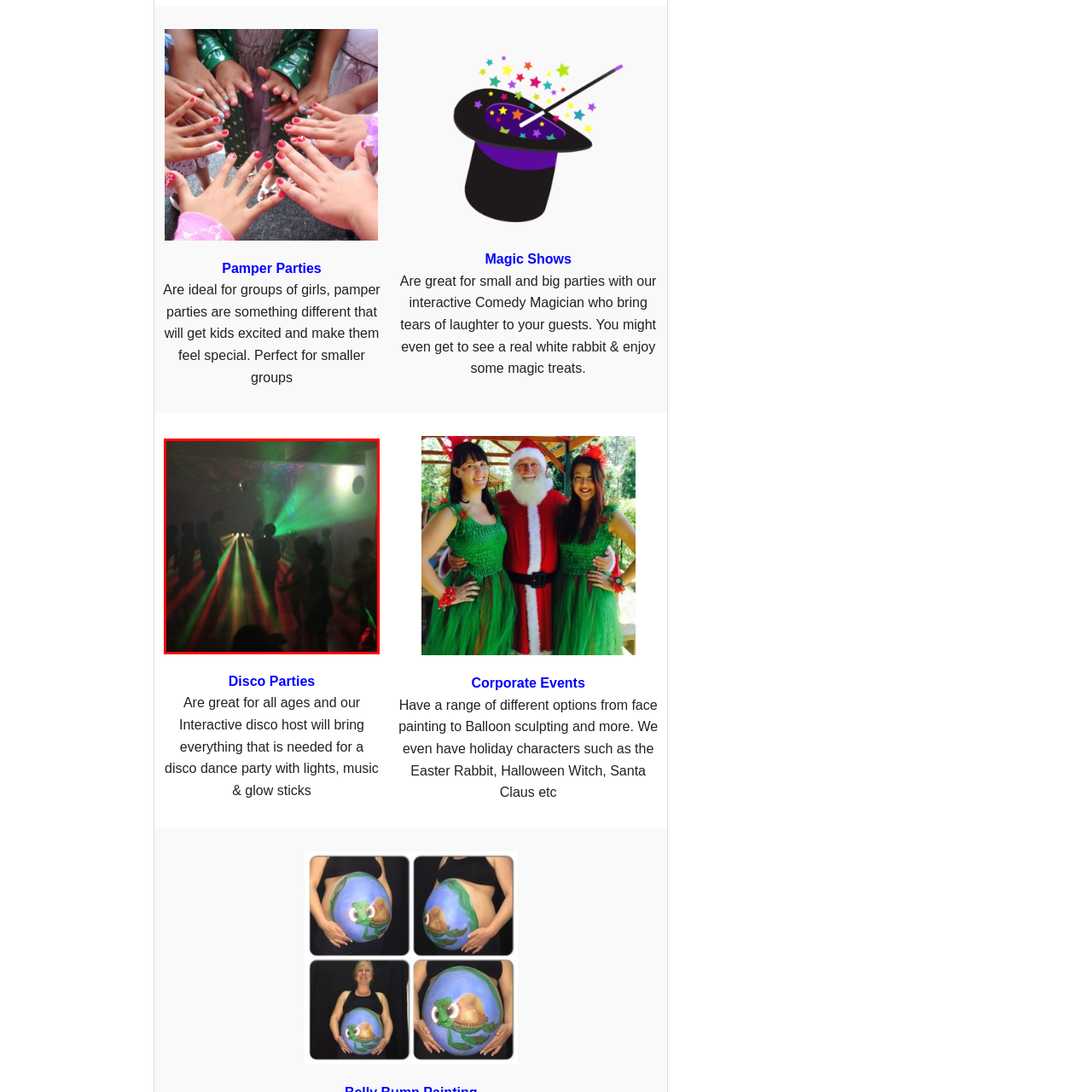What is the atmosphere of the party?
Carefully look at the image inside the red bounding box and answer the question in a detailed manner using the visual details present.

The caption describes the party scene as lively and energetic, with the soft glow from the lights harmonizing with the darkened environment to infuse the area with an exhilarating ambiance.